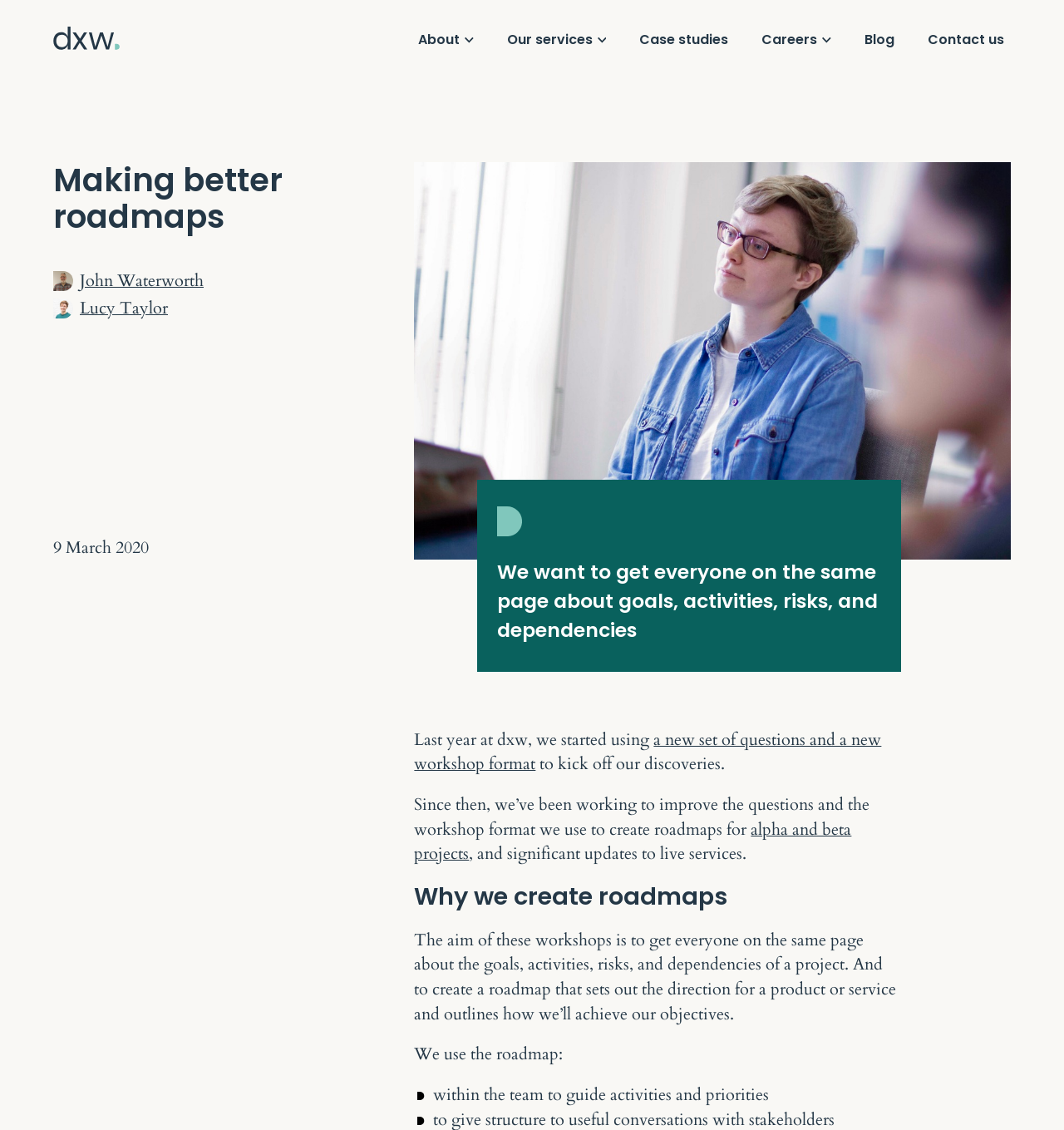Please identify the bounding box coordinates of the area that needs to be clicked to fulfill the following instruction: "Read John Waterworth's article."

[0.075, 0.238, 0.191, 0.258]